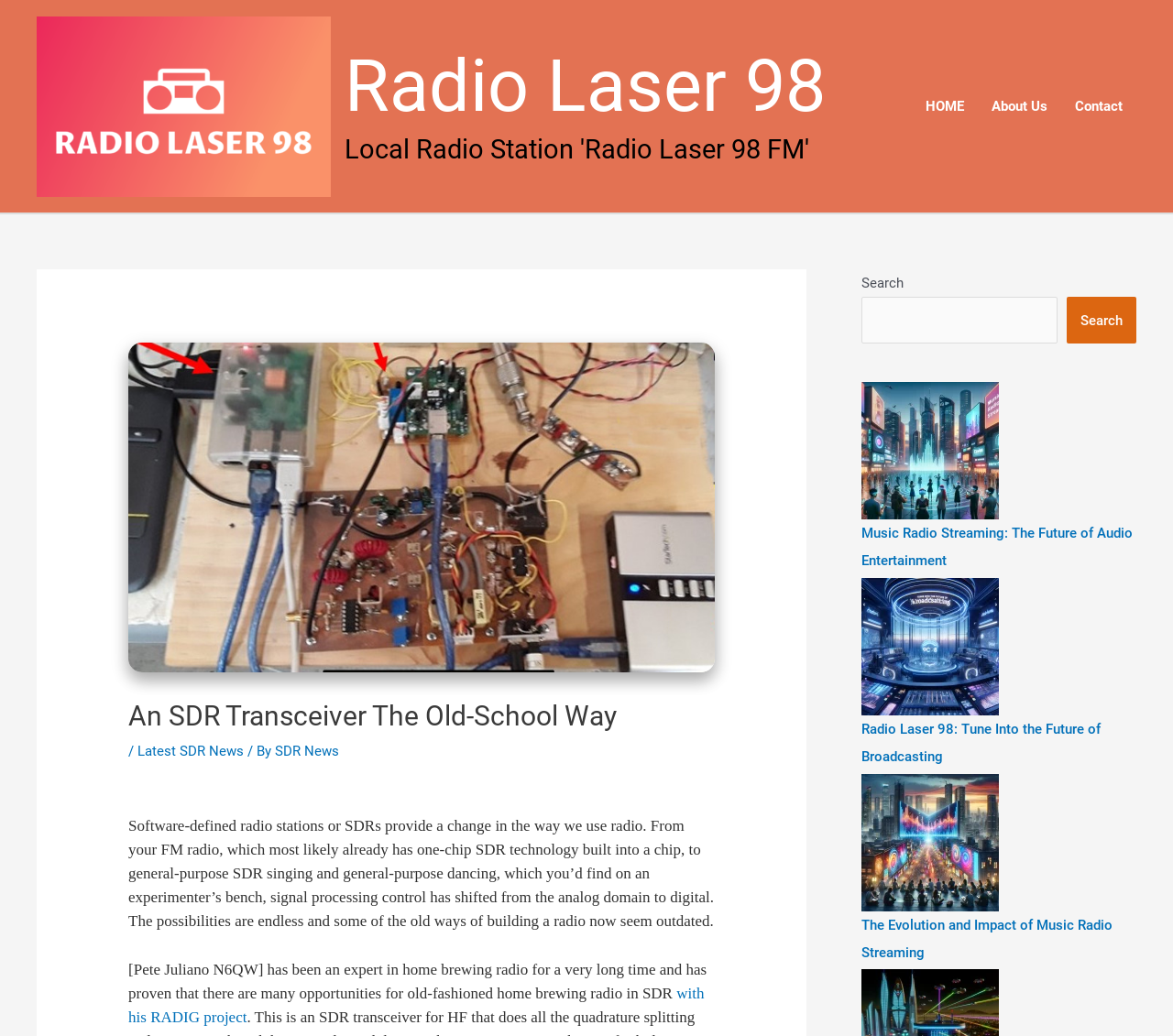For the given element description alt="Radio Laser 98", determine the bounding box coordinates of the UI element. The coordinates should follow the format (top-left x, top-left y, bottom-right x, bottom-right y) and be within the range of 0 to 1.

[0.031, 0.094, 0.282, 0.11]